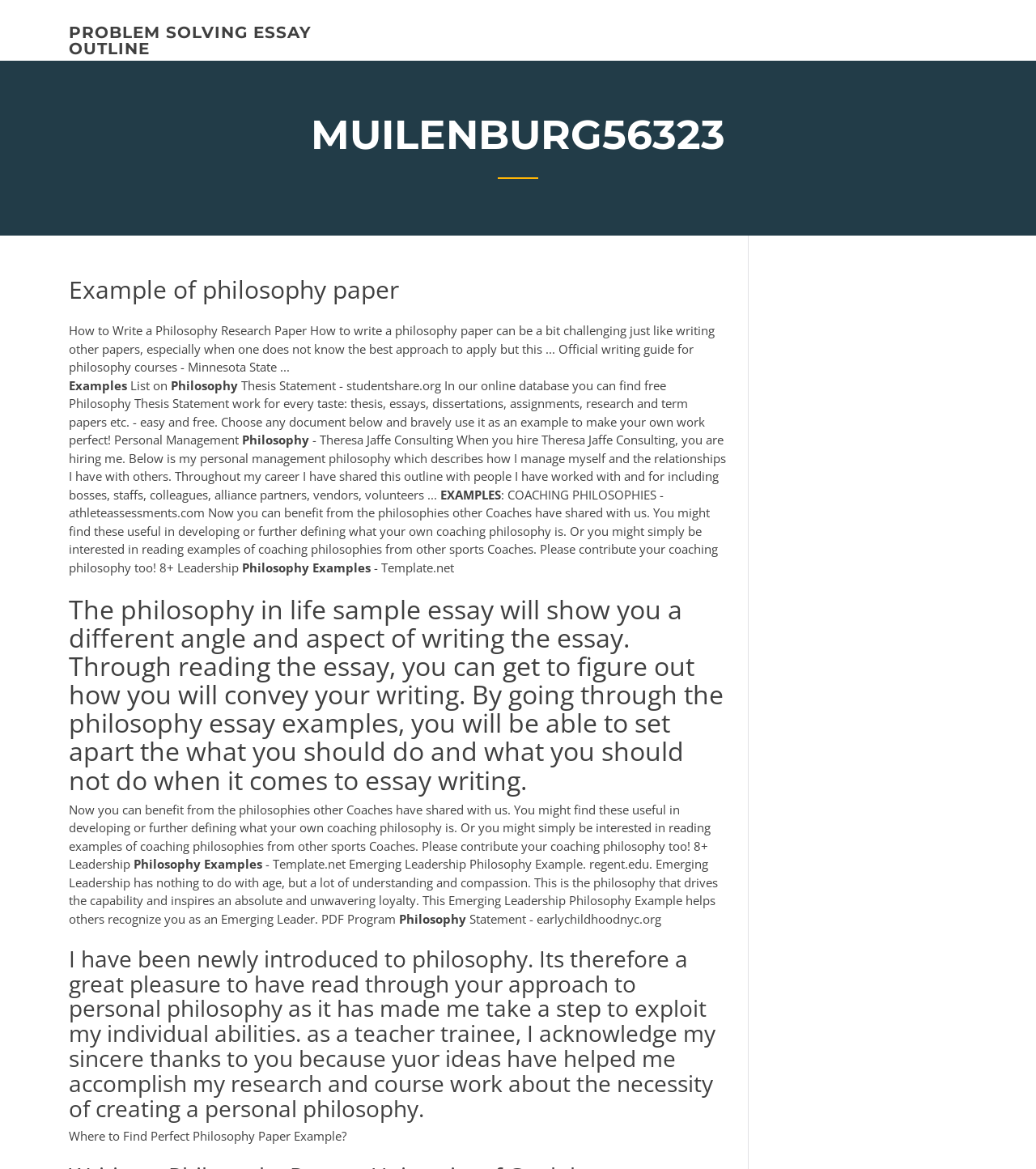Provide the bounding box coordinates of the HTML element described as: "problem solving essay outline". The bounding box coordinates should be four float numbers between 0 and 1, i.e., [left, top, right, bottom].

[0.066, 0.019, 0.301, 0.05]